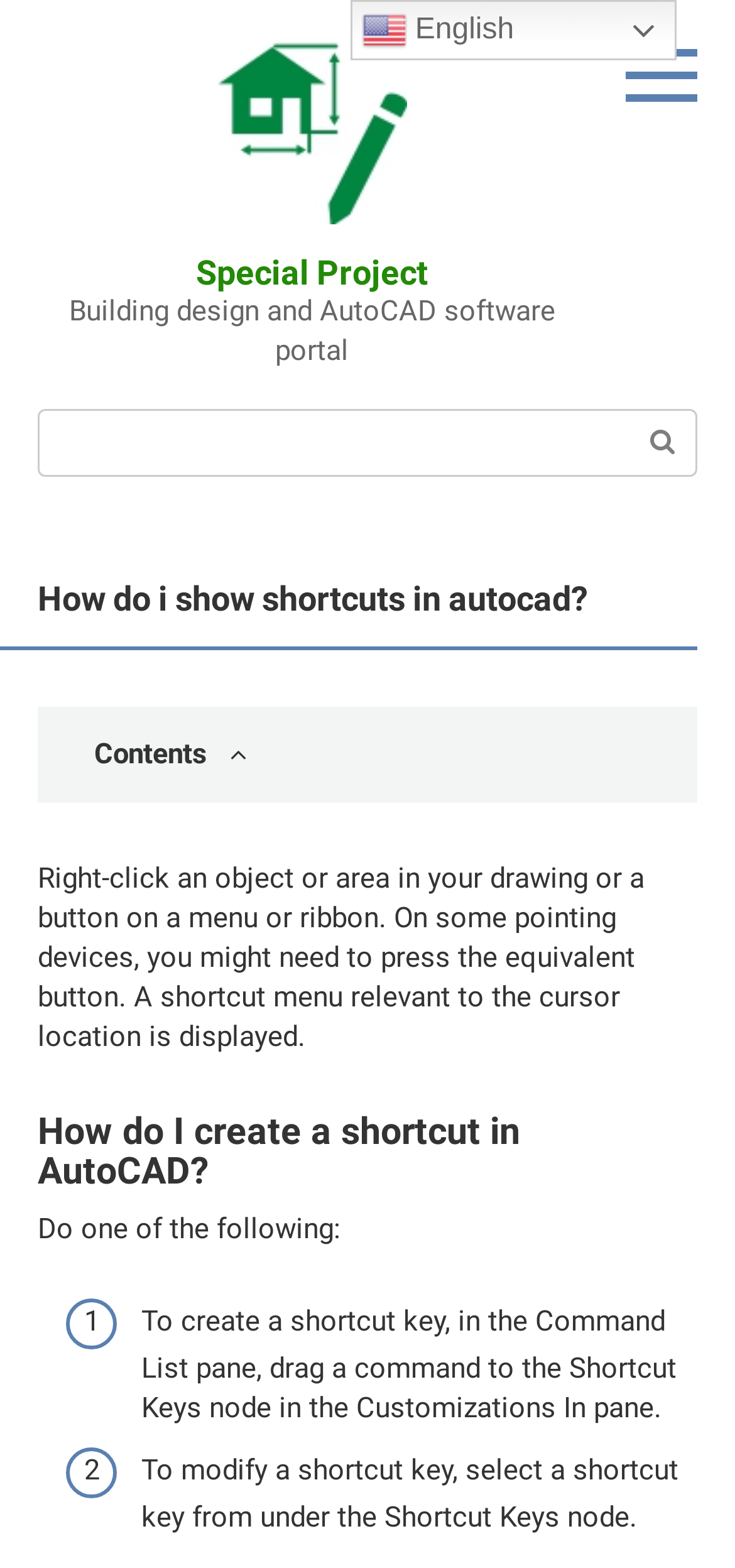Provide the bounding box coordinates of the HTML element described as: "parent_node: Search: name="s"". The bounding box coordinates should be four float numbers between 0 and 1, i.e., [left, top, right, bottom].

[0.051, 0.261, 0.949, 0.304]